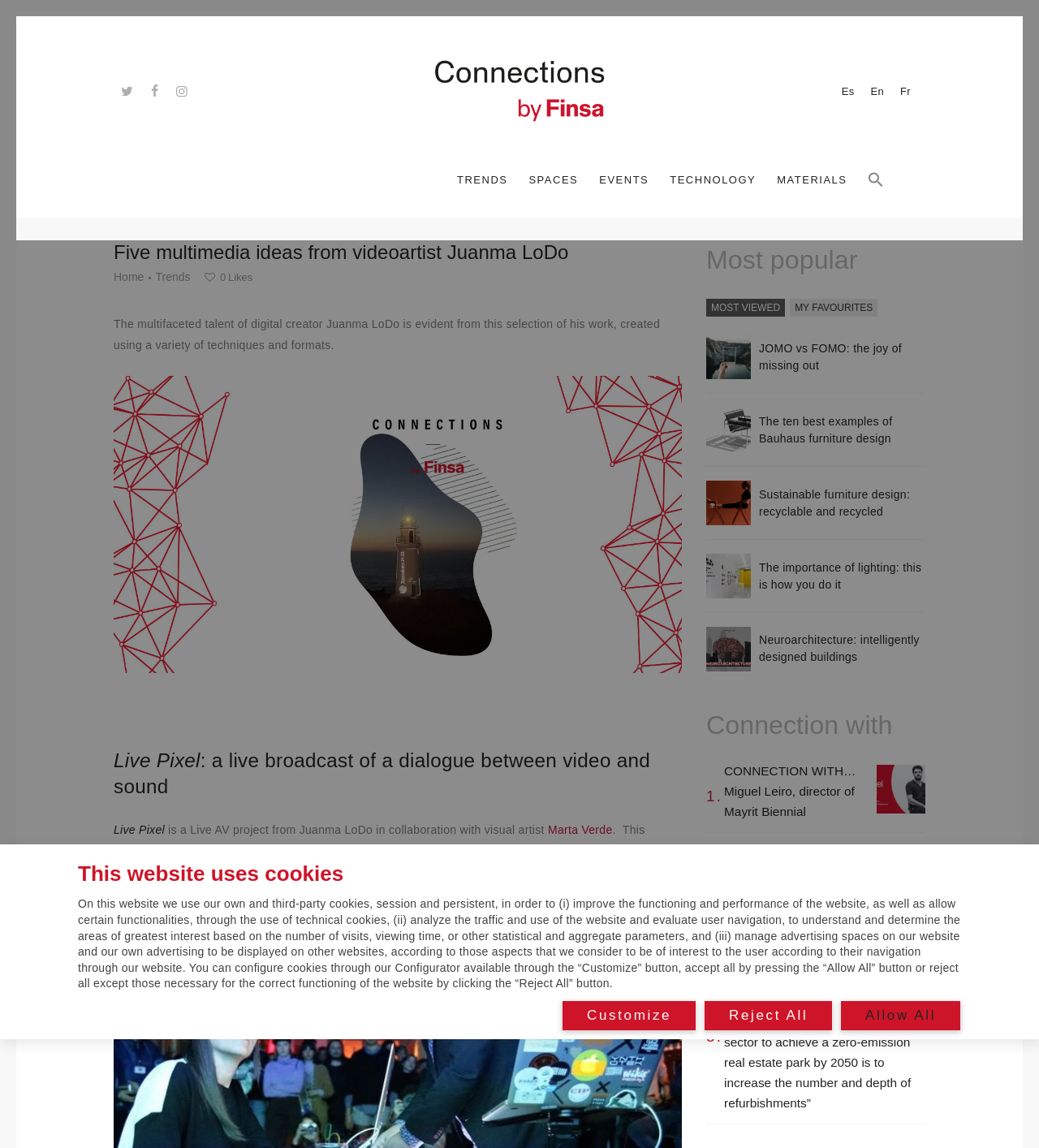Identify the bounding box coordinates of the specific part of the webpage to click to complete this instruction: "Read the article 'JOMO vs FOMO: the joy of missing out'".

[0.723, 0.296, 0.891, 0.326]